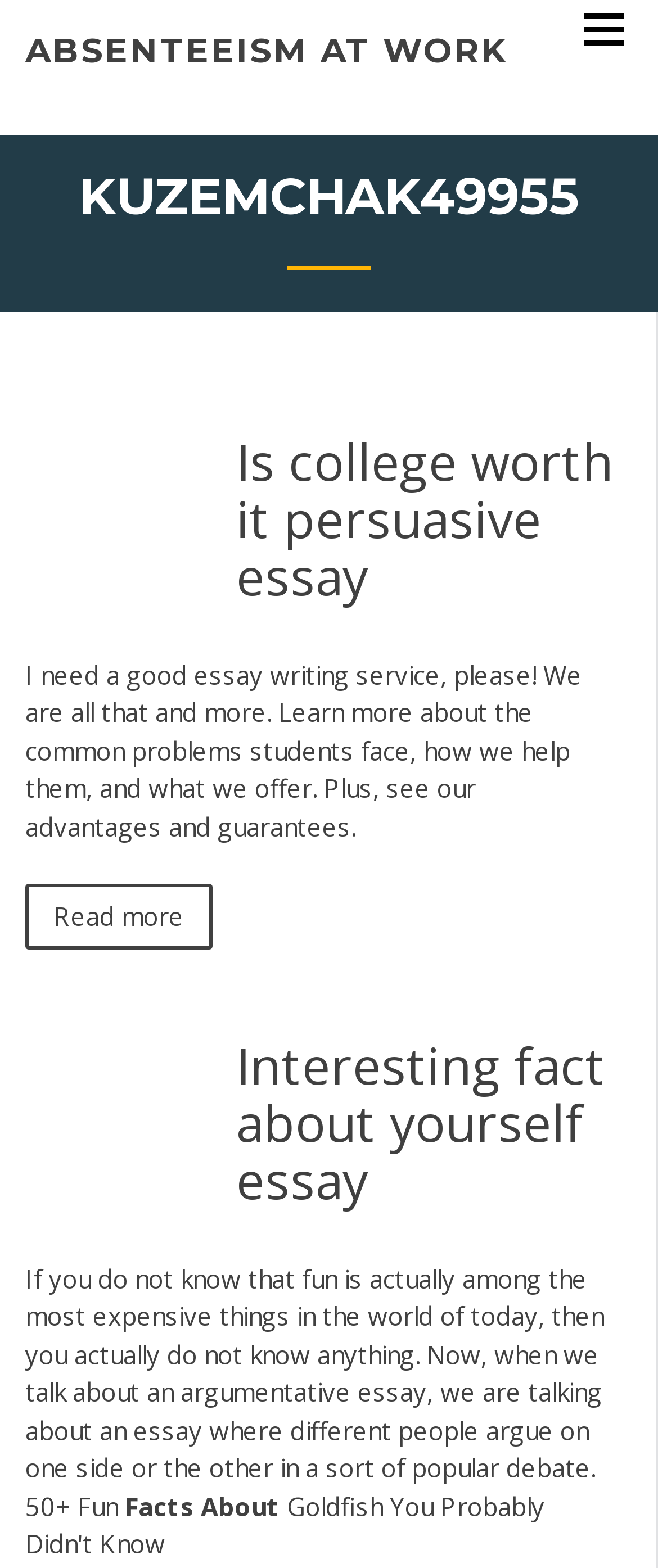Based on what you see in the screenshot, provide a thorough answer to this question: What is the main topic of the webpage?

Based on the webpage content, I can see that there are multiple headings and links related to essay writing, such as 'Is college worth it persuasive essay' and 'Interesting fact about yourself essay'. This suggests that the main topic of the webpage is essay writing.